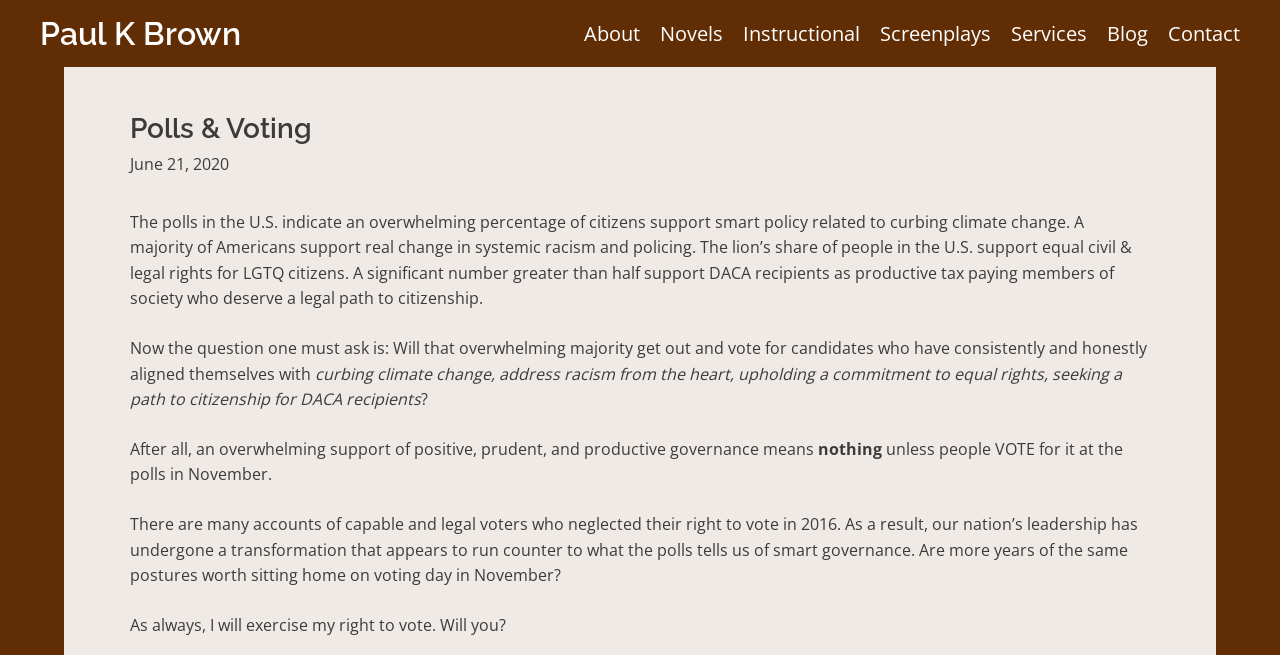Determine the bounding box coordinates for the element that should be clicked to follow this instruction: "view Paul K Brown's homepage". The coordinates should be given as four float numbers between 0 and 1, in the format [left, top, right, bottom].

[0.031, 0.023, 0.188, 0.079]